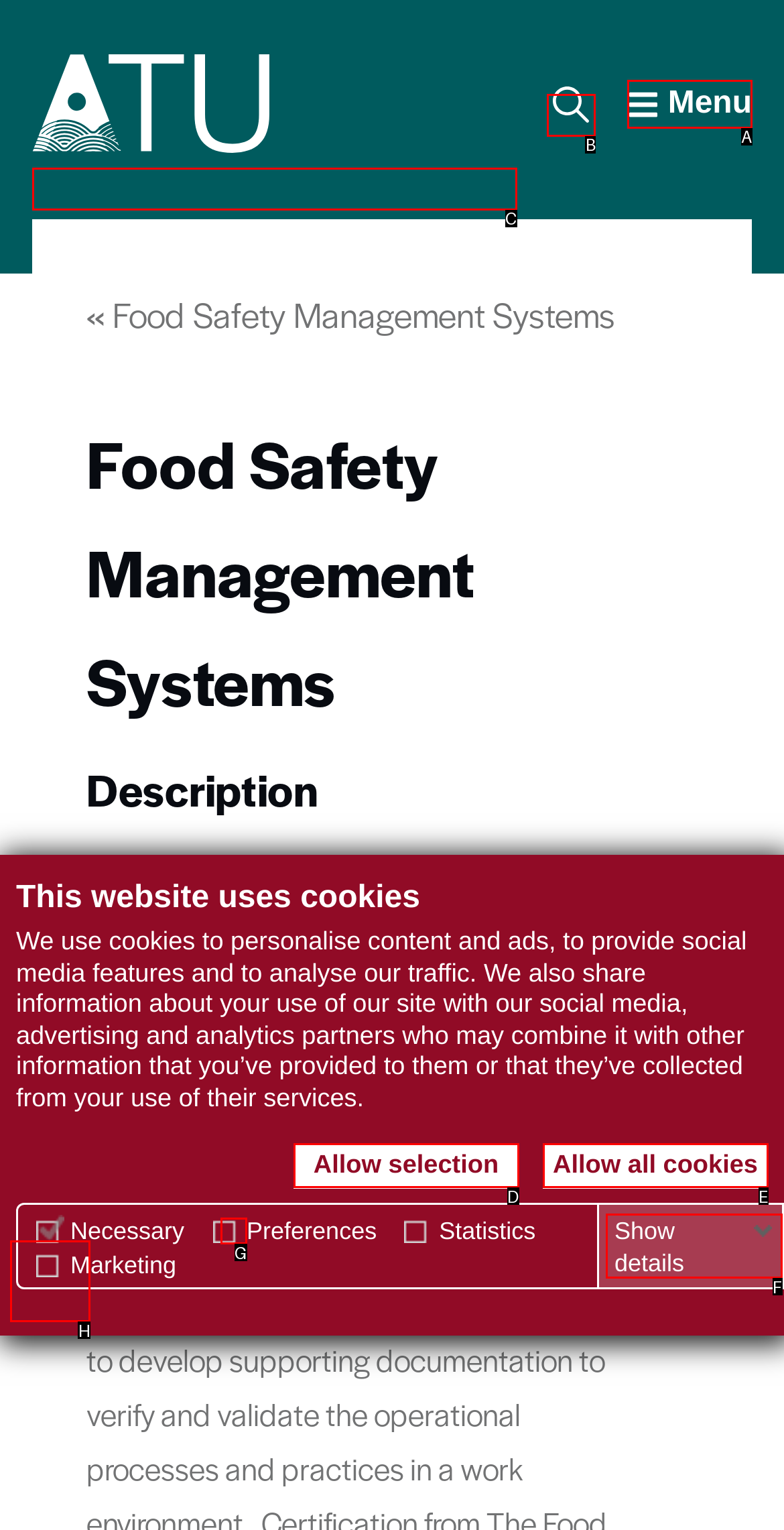Tell me which one HTML element I should click to complete this task: Update cookie preferences Answer with the option's letter from the given choices directly.

H